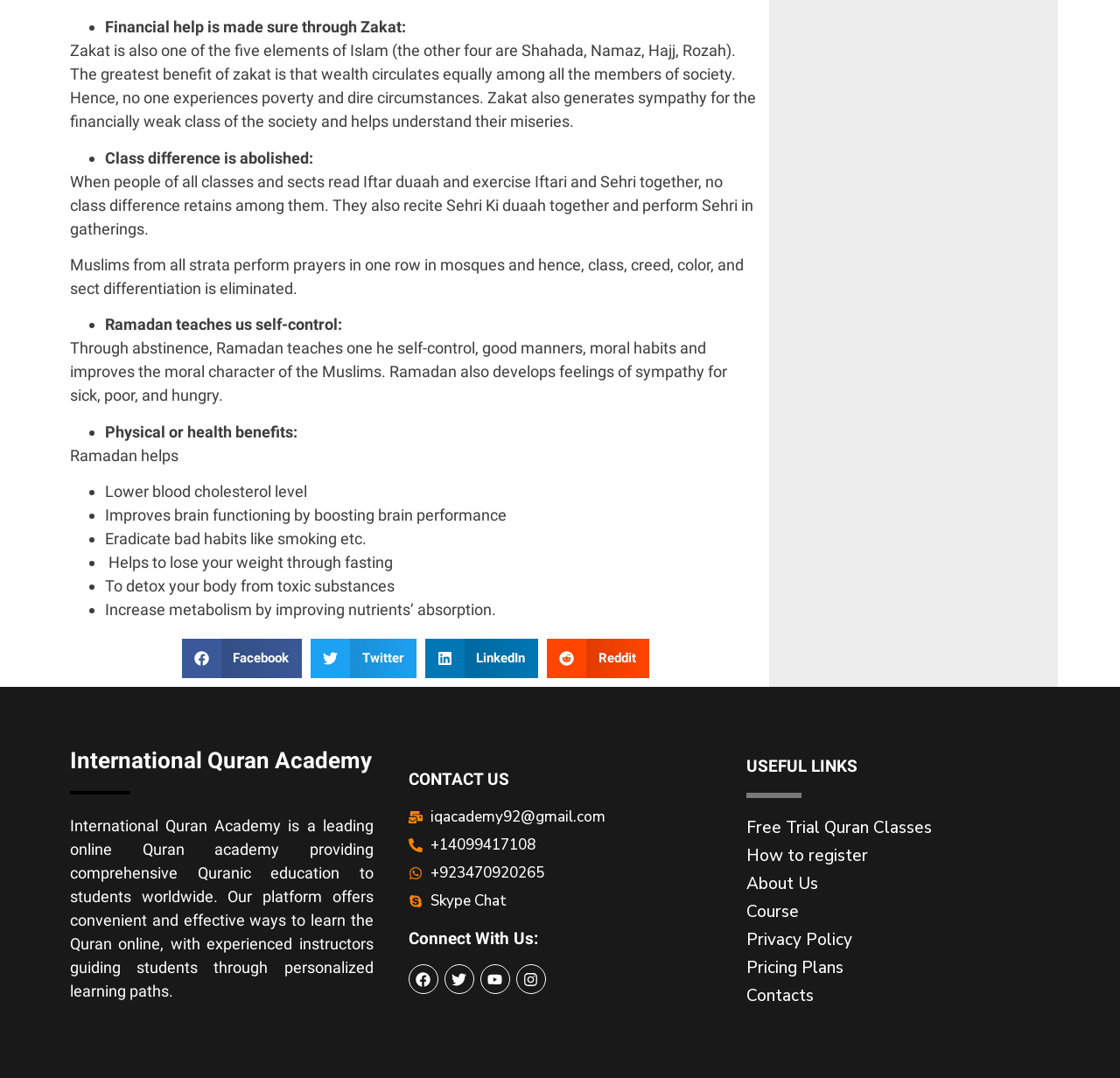Give a succinct answer to this question in a single word or phrase: 
What social media platforms can I connect with International Quran Academy on?

Facebook, Twitter, Youtube, Instagram